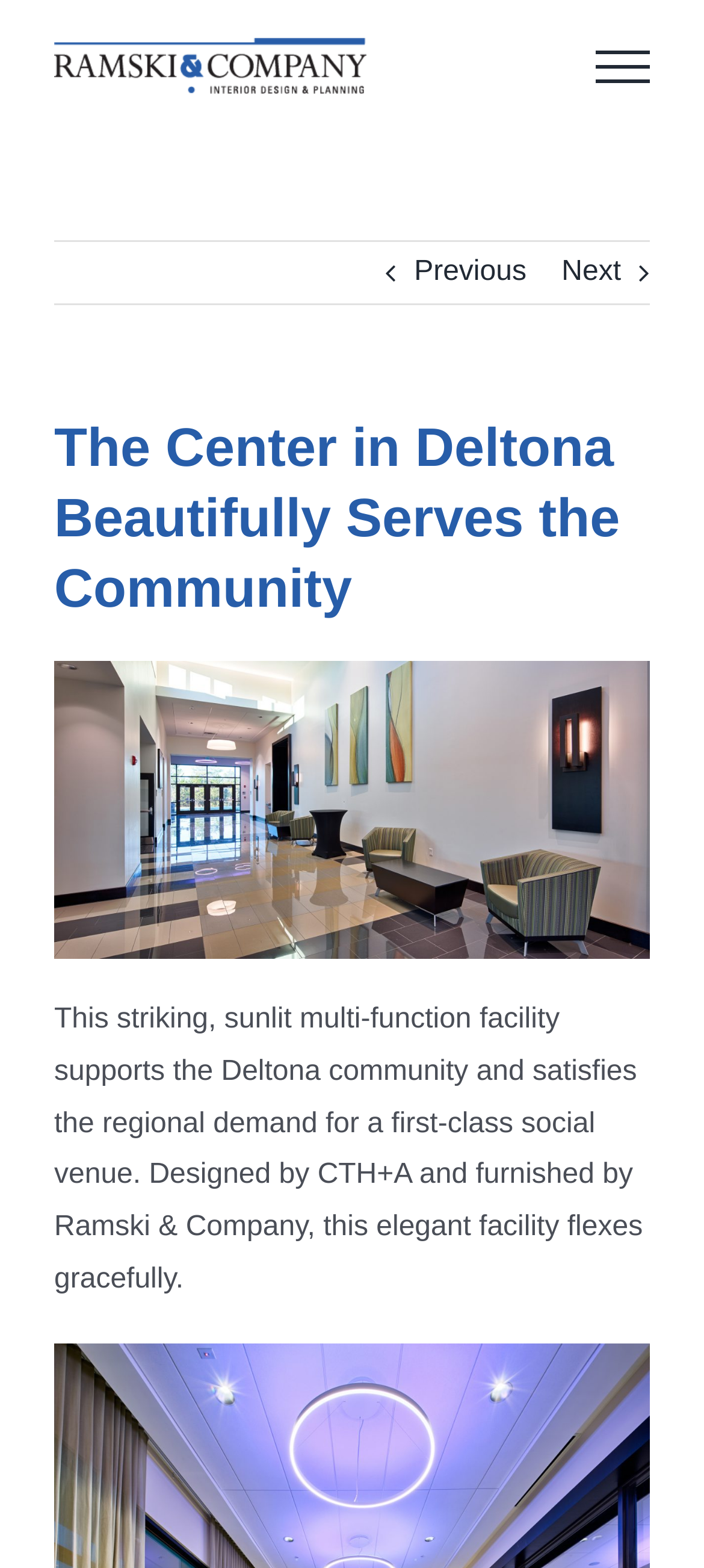Please provide a detailed answer to the question below by examining the image:
What is the logo on the top left?

I looked at the top left corner of the webpage and found an image with the text 'Ramski & Company Logo' which is a logo.